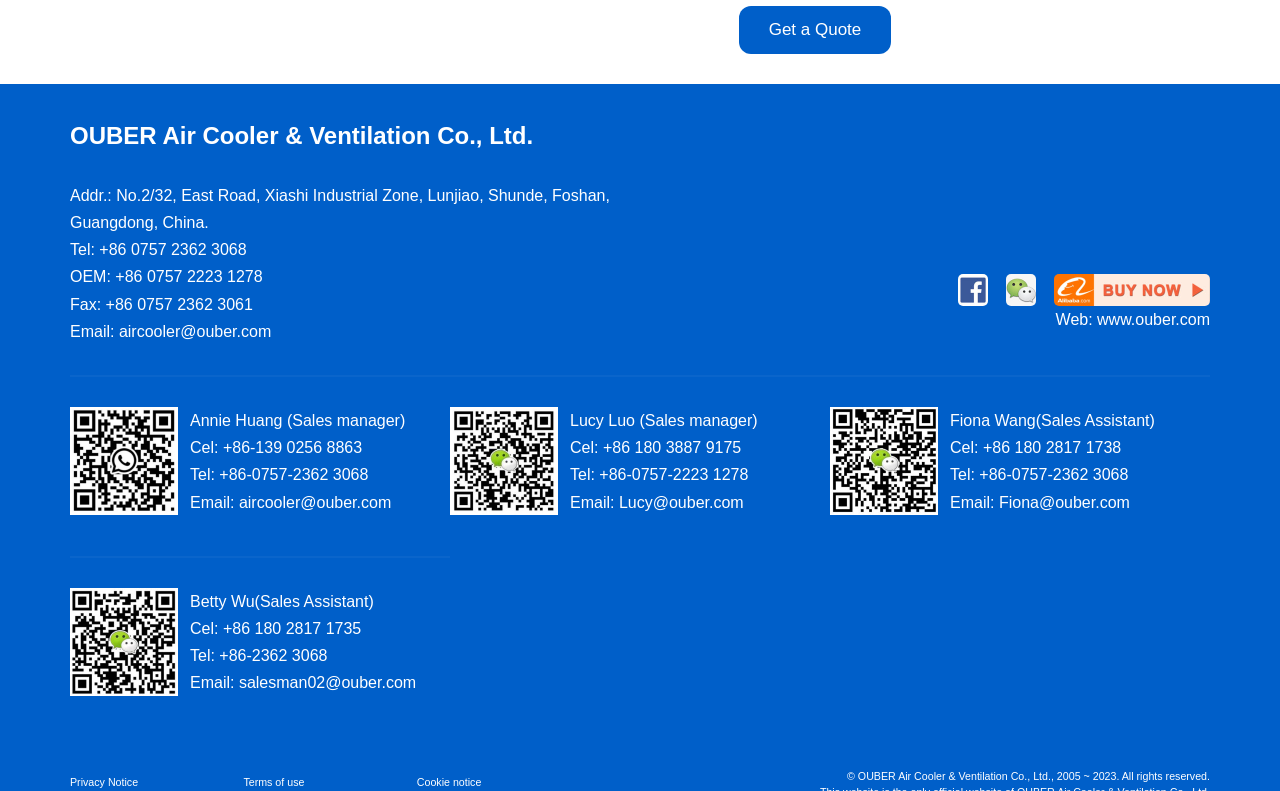Respond to the following question with a brief word or phrase:
What is the email address of Fiona Wang?

Fiona@ouber.com